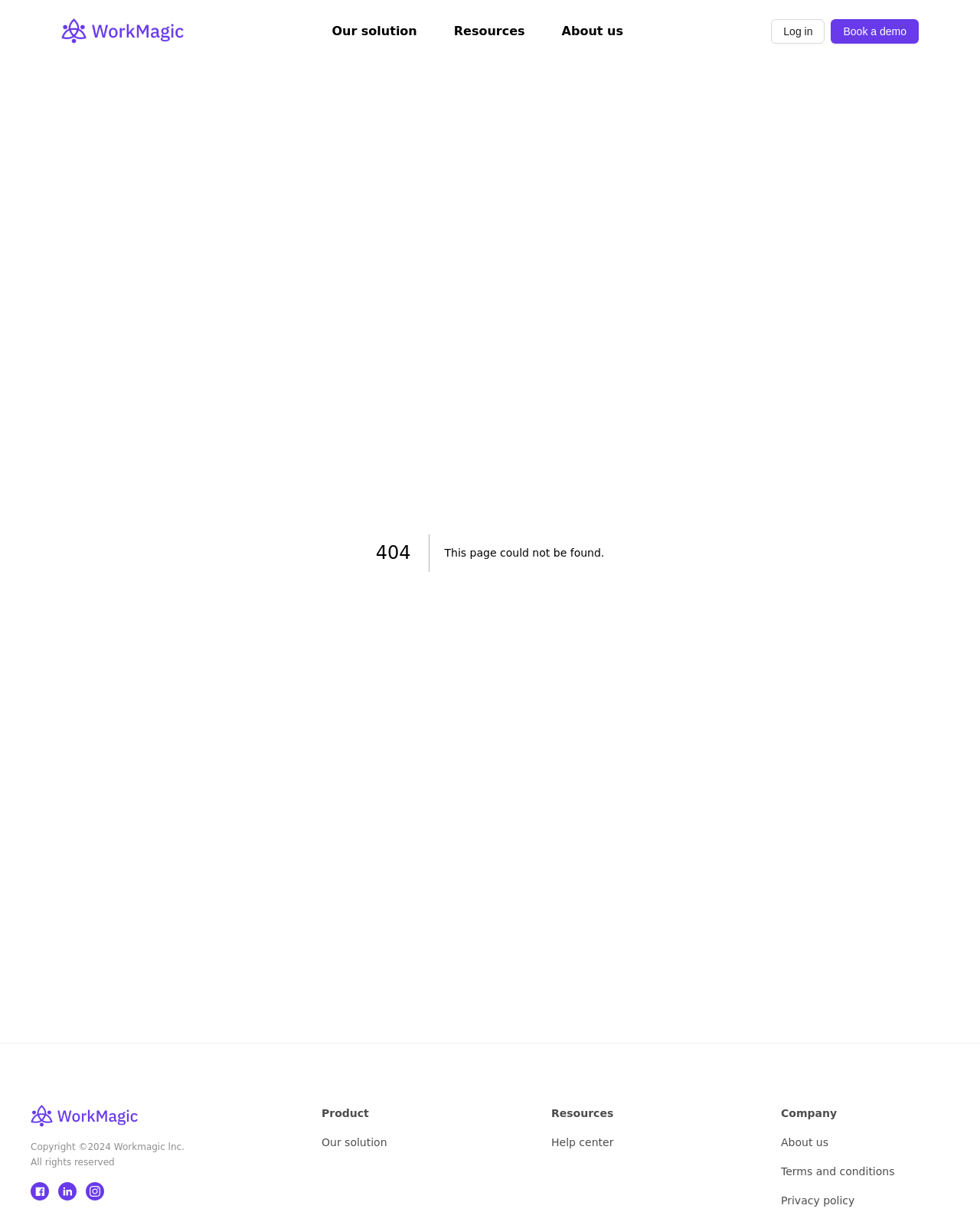From the screenshot, find the bounding box of the UI element matching this description: "Our solution". Supply the bounding box coordinates in the form [left, top, right, bottom], each a float between 0 and 1.

[0.339, 0.019, 0.426, 0.031]